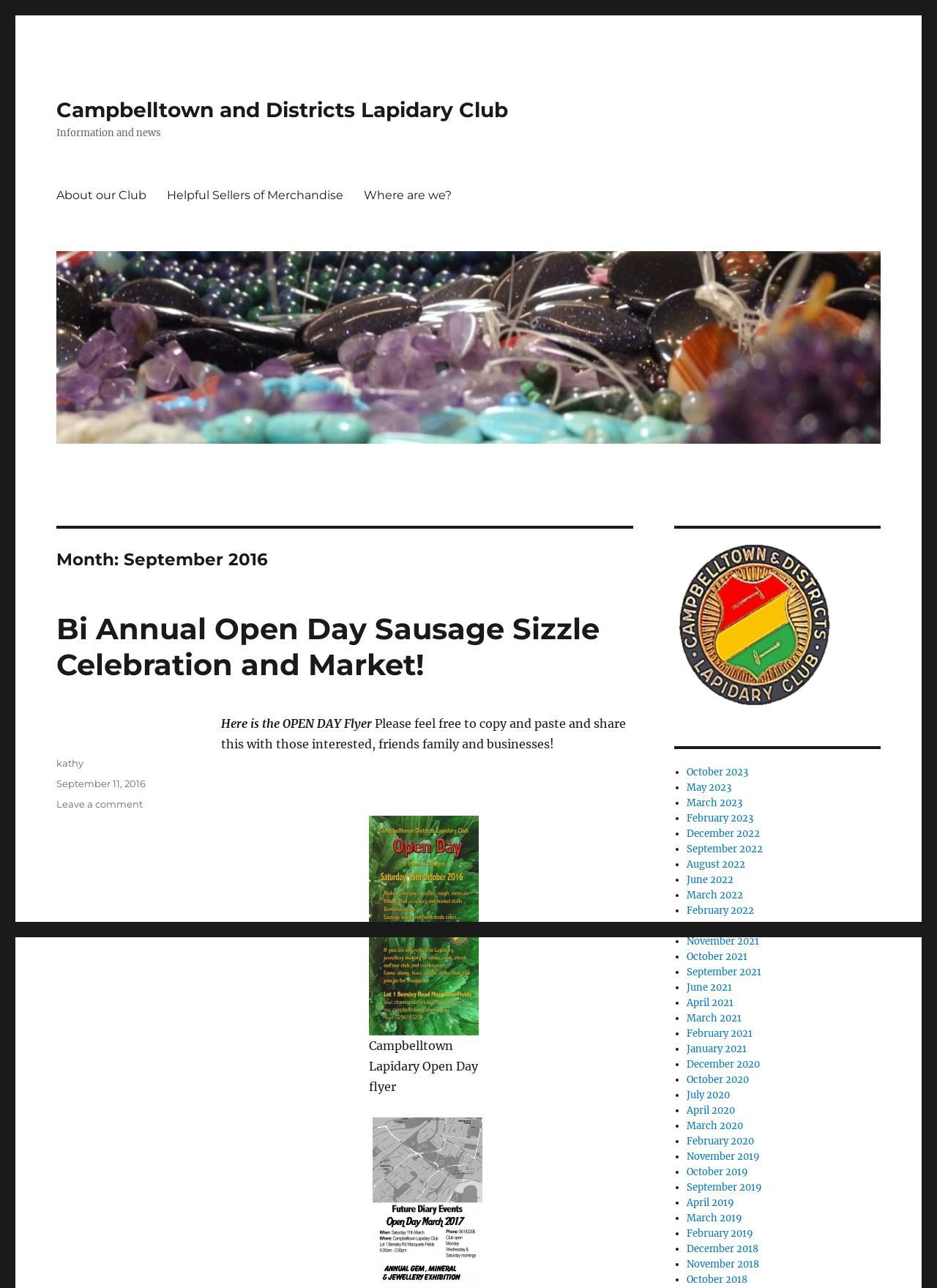Identify the bounding box coordinates of the region I need to click to complete this instruction: "View the 'Open Day Flyer for Oct 15, 2016'".

[0.394, 0.633, 0.511, 0.804]